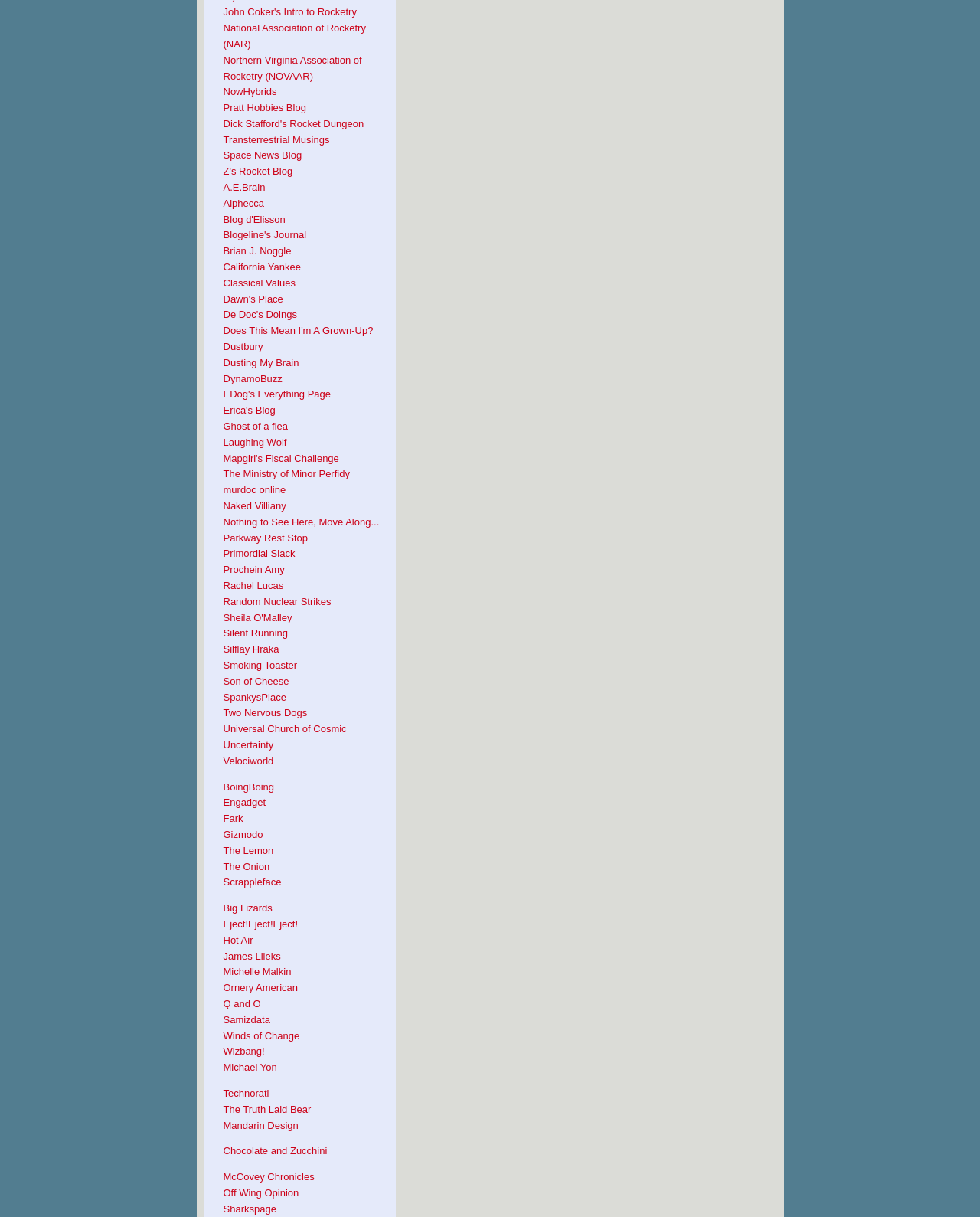Locate the bounding box coordinates of the area to click to fulfill this instruction: "Check out Michelle Malkin". The bounding box should be presented as four float numbers between 0 and 1, in the order [left, top, right, bottom].

[0.228, 0.794, 0.297, 0.803]